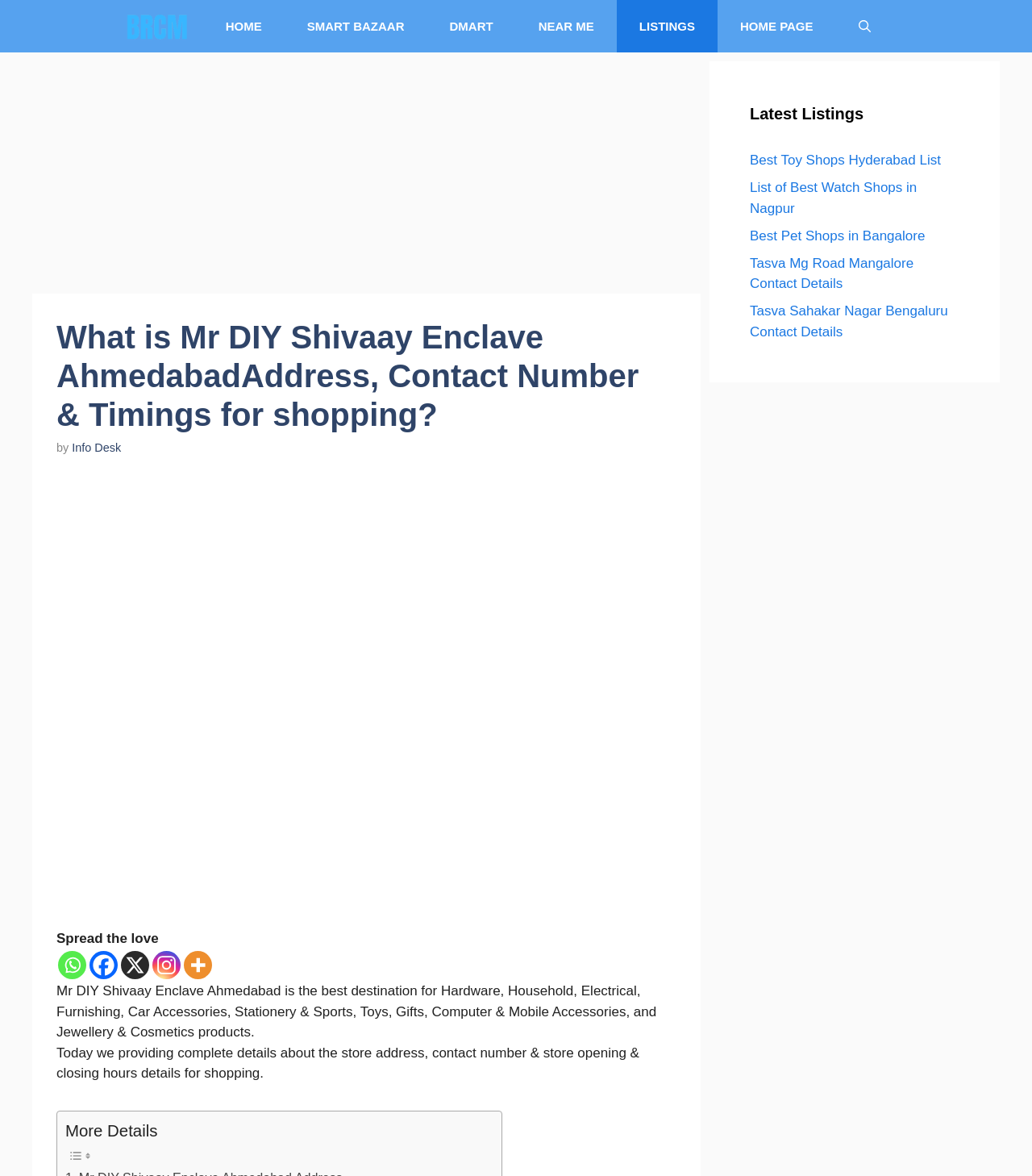Answer the question using only one word or a concise phrase: What is the name of the store being described?

Mr DIY Shivaay Enclave Ahmedabad